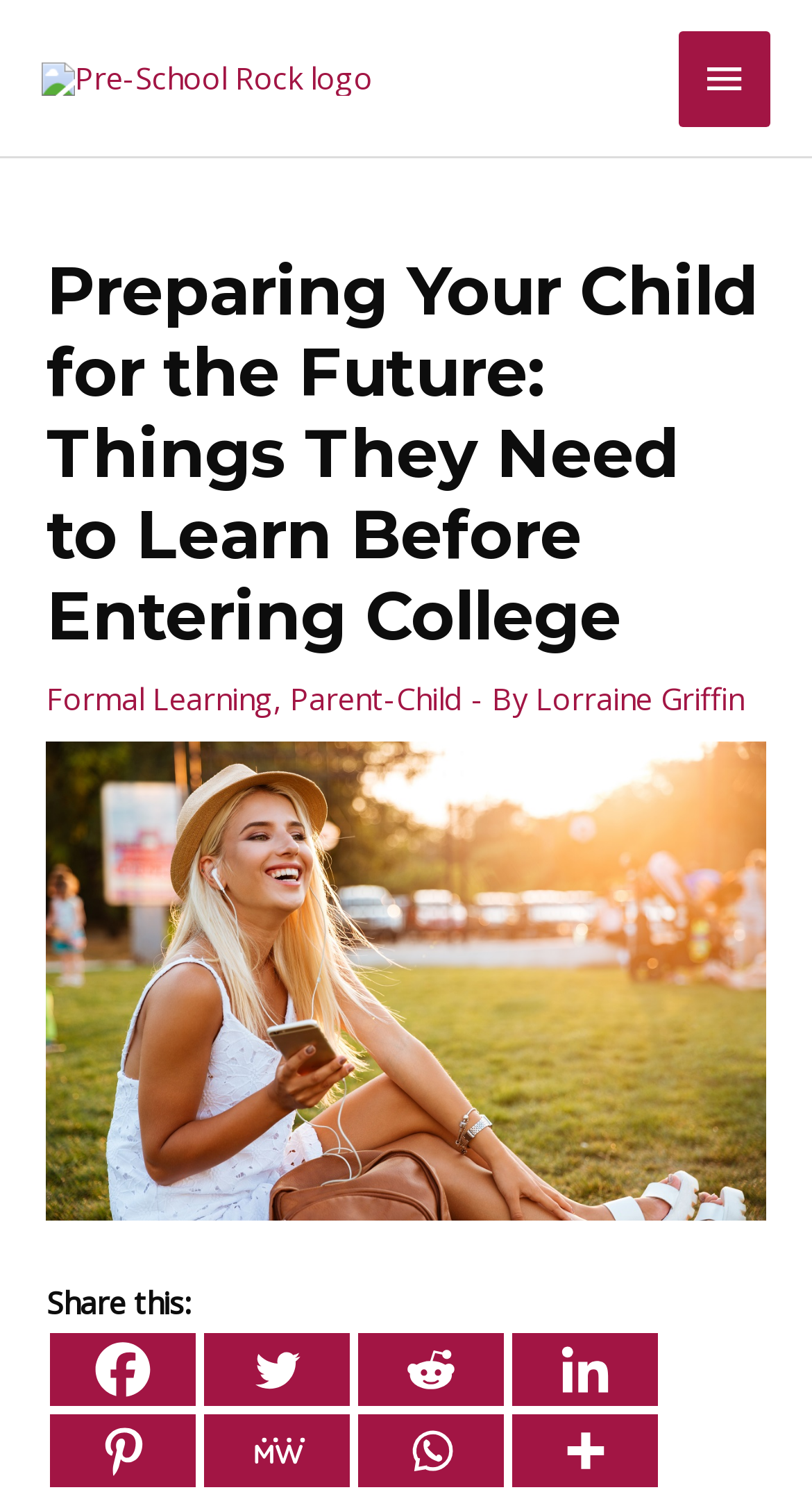Please find the bounding box for the following UI element description. Provide the coordinates in (top-left x, top-left y, bottom-right x, bottom-right y) format, with values between 0 and 1: Formal Learning

[0.058, 0.452, 0.337, 0.479]